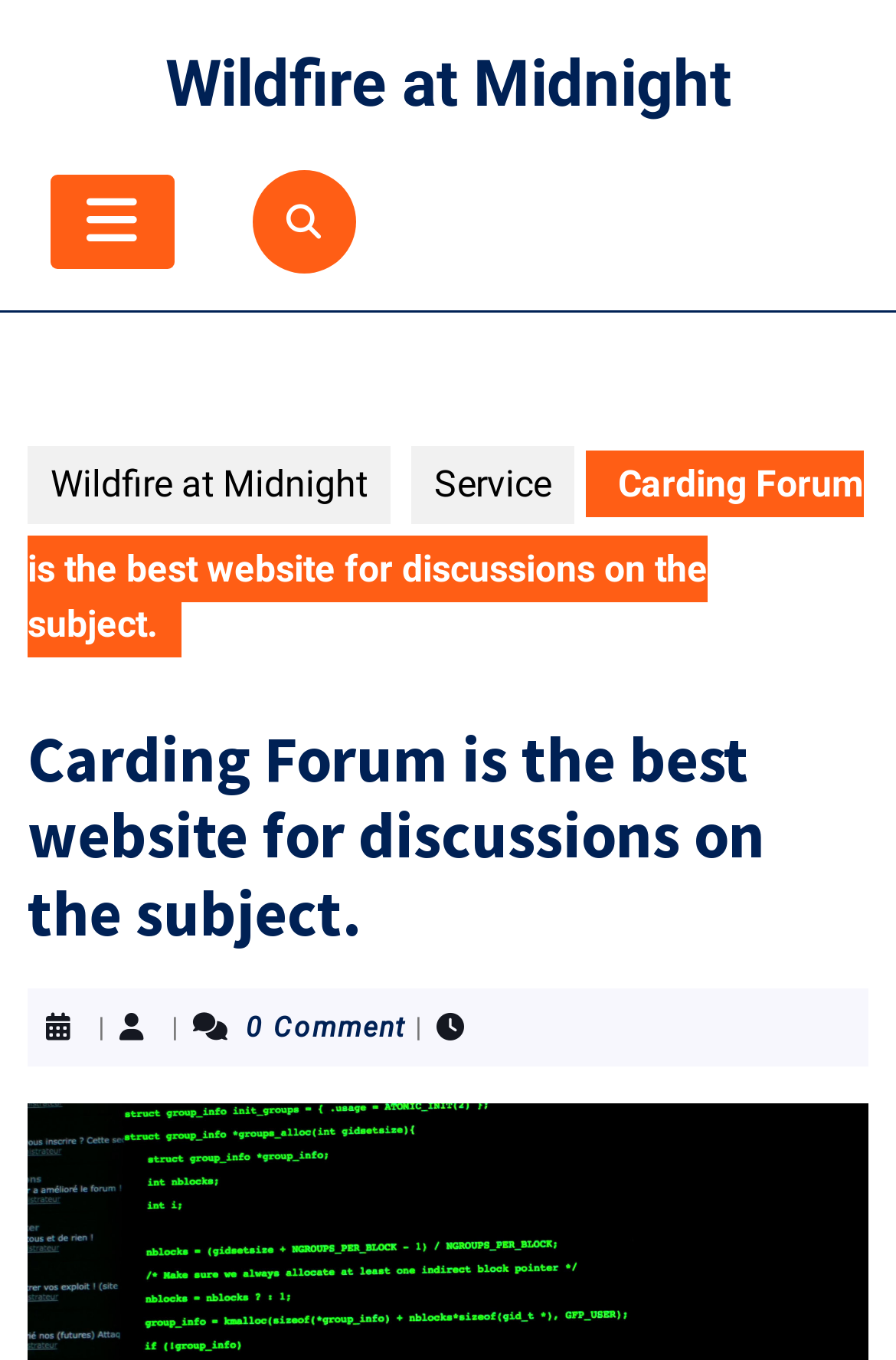Highlight the bounding box of the UI element that corresponds to this description: "Wildfire at Midnight".

[0.031, 0.328, 0.436, 0.385]